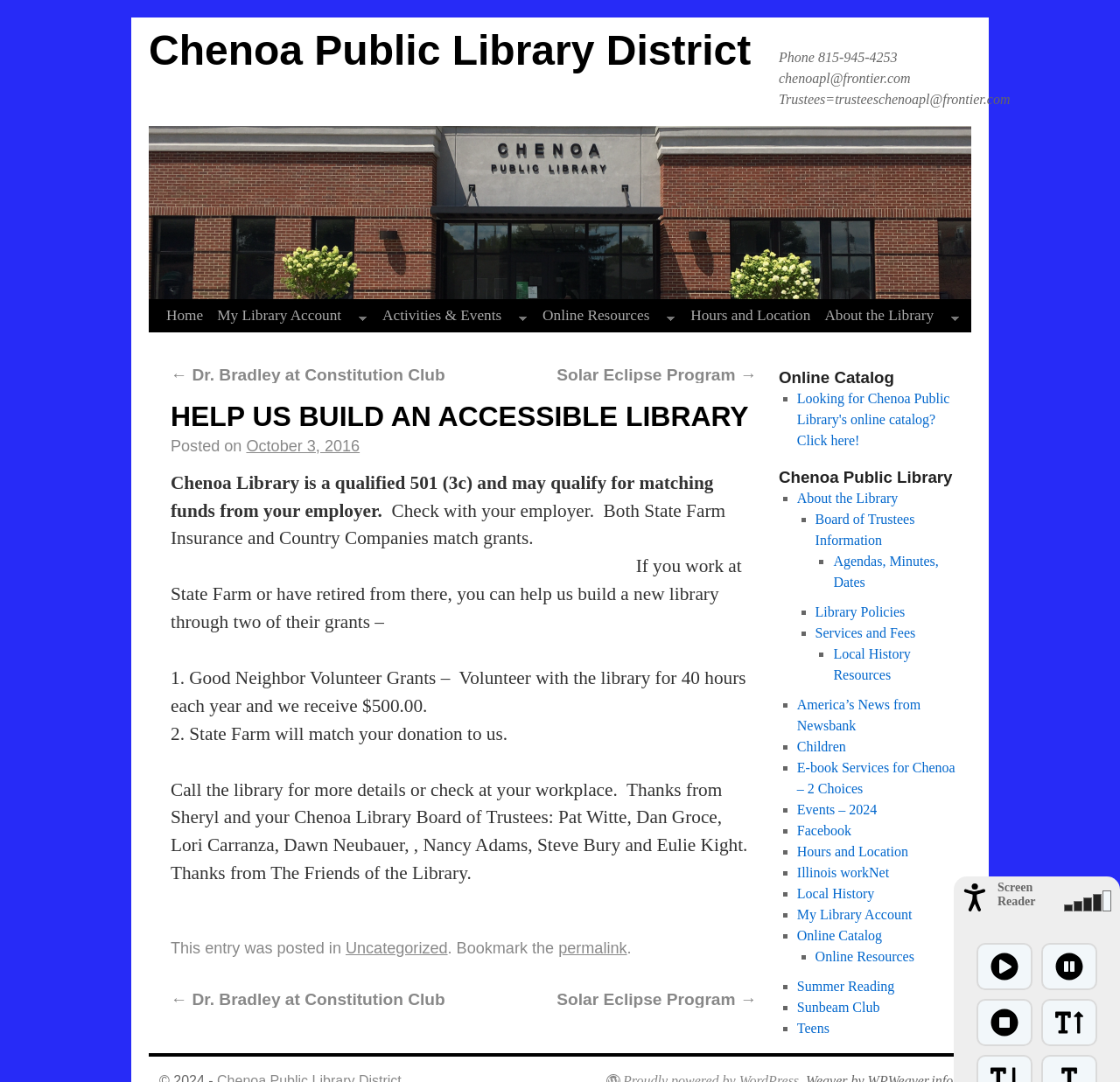Pinpoint the bounding box coordinates of the clickable element needed to complete the instruction: "Explore 'America’s News from Newsbank'". The coordinates should be provided as four float numbers between 0 and 1: [left, top, right, bottom].

[0.712, 0.644, 0.822, 0.677]